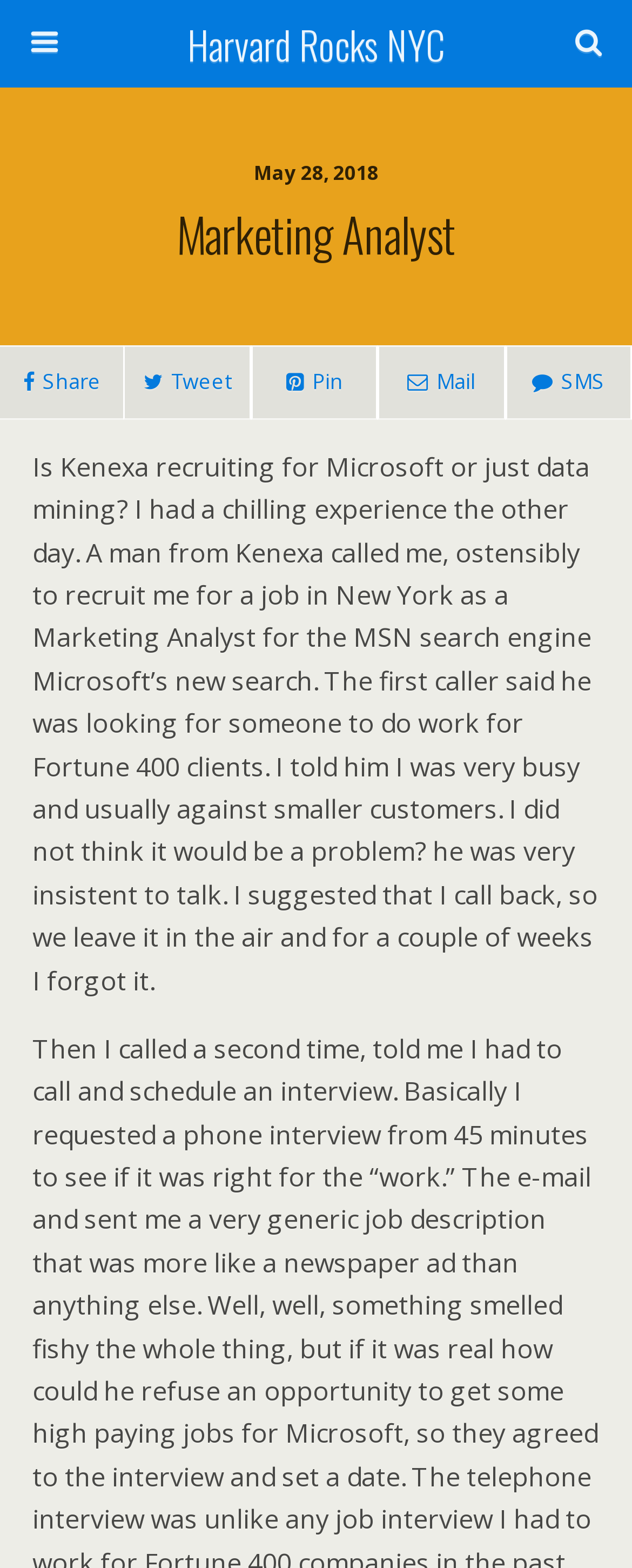Answer succinctly with a single word or phrase:
What is the company mentioned in the webpage?

Microsoft